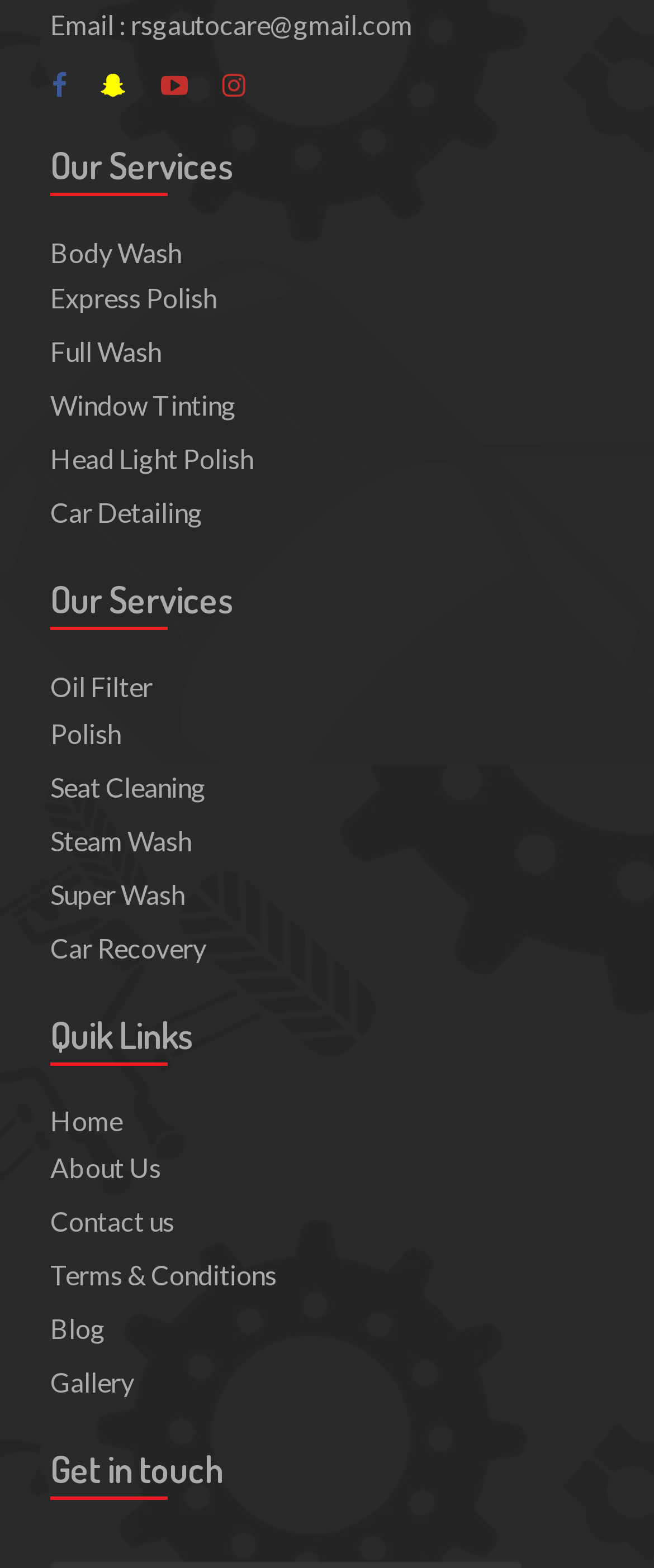Determine the bounding box coordinates of the clickable region to execute the instruction: "Get in touch with us". The coordinates should be four float numbers between 0 and 1, denoted as [left, top, right, bottom].

[0.077, 0.921, 0.341, 0.951]